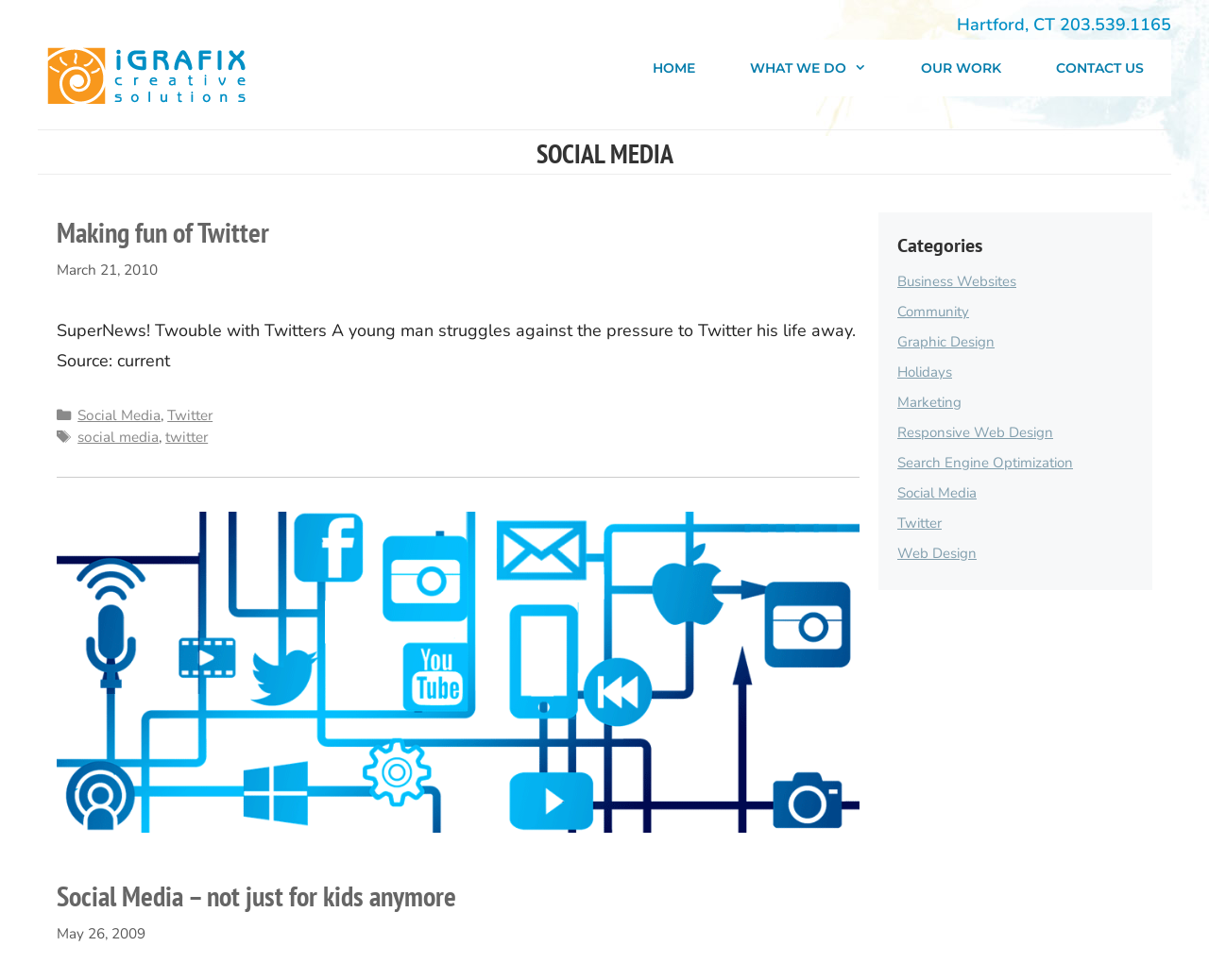Please find the bounding box coordinates of the element that you should click to achieve the following instruction: "Click the 'Social Media' category link". The coordinates should be presented as four float numbers between 0 and 1: [left, top, right, bottom].

[0.742, 0.493, 0.808, 0.513]